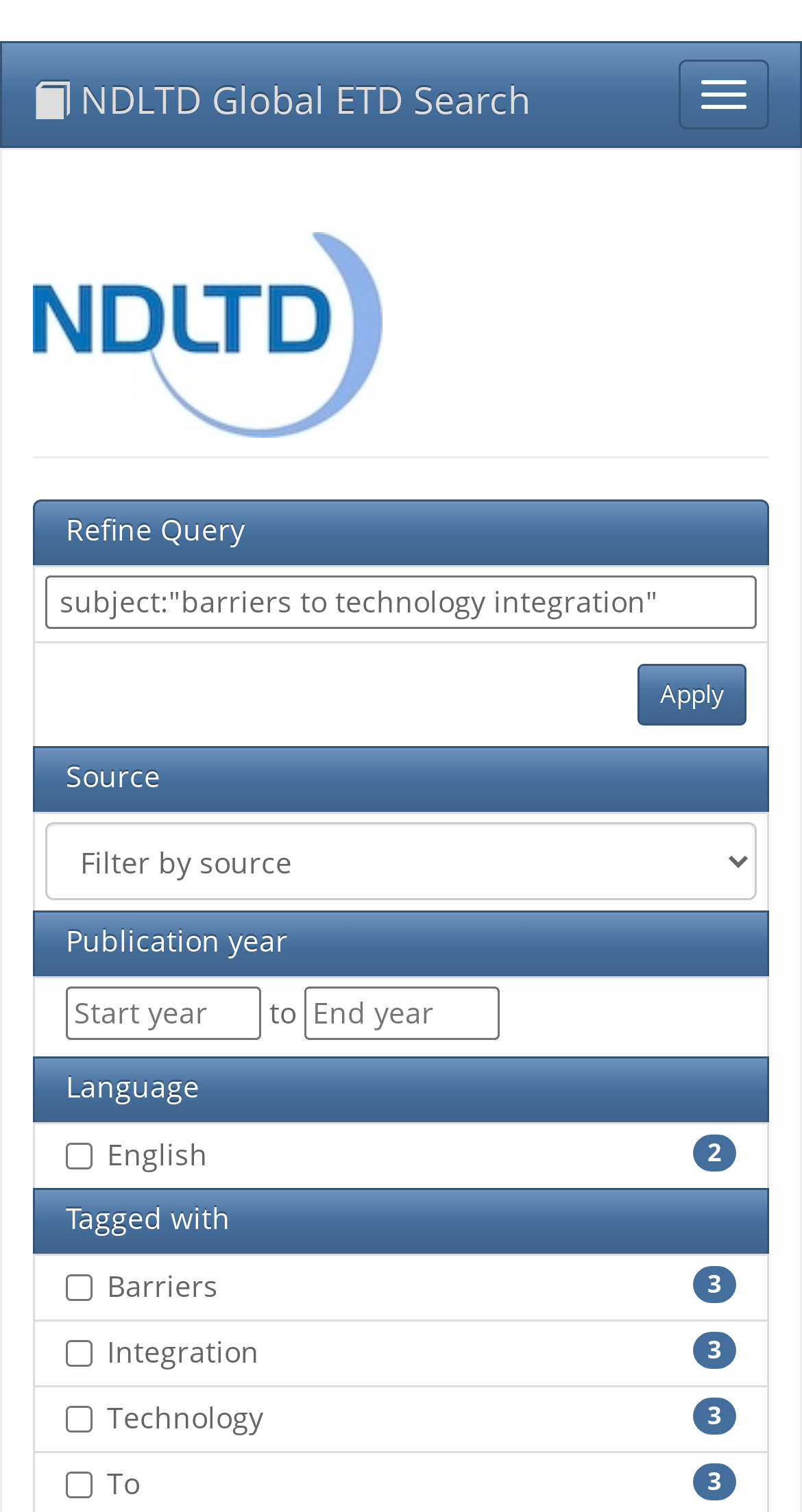Find the bounding box coordinates of the clickable element required to execute the following instruction: "Apply filters". Provide the coordinates as four float numbers between 0 and 1, i.e., [left, top, right, bottom].

[0.795, 0.439, 0.931, 0.48]